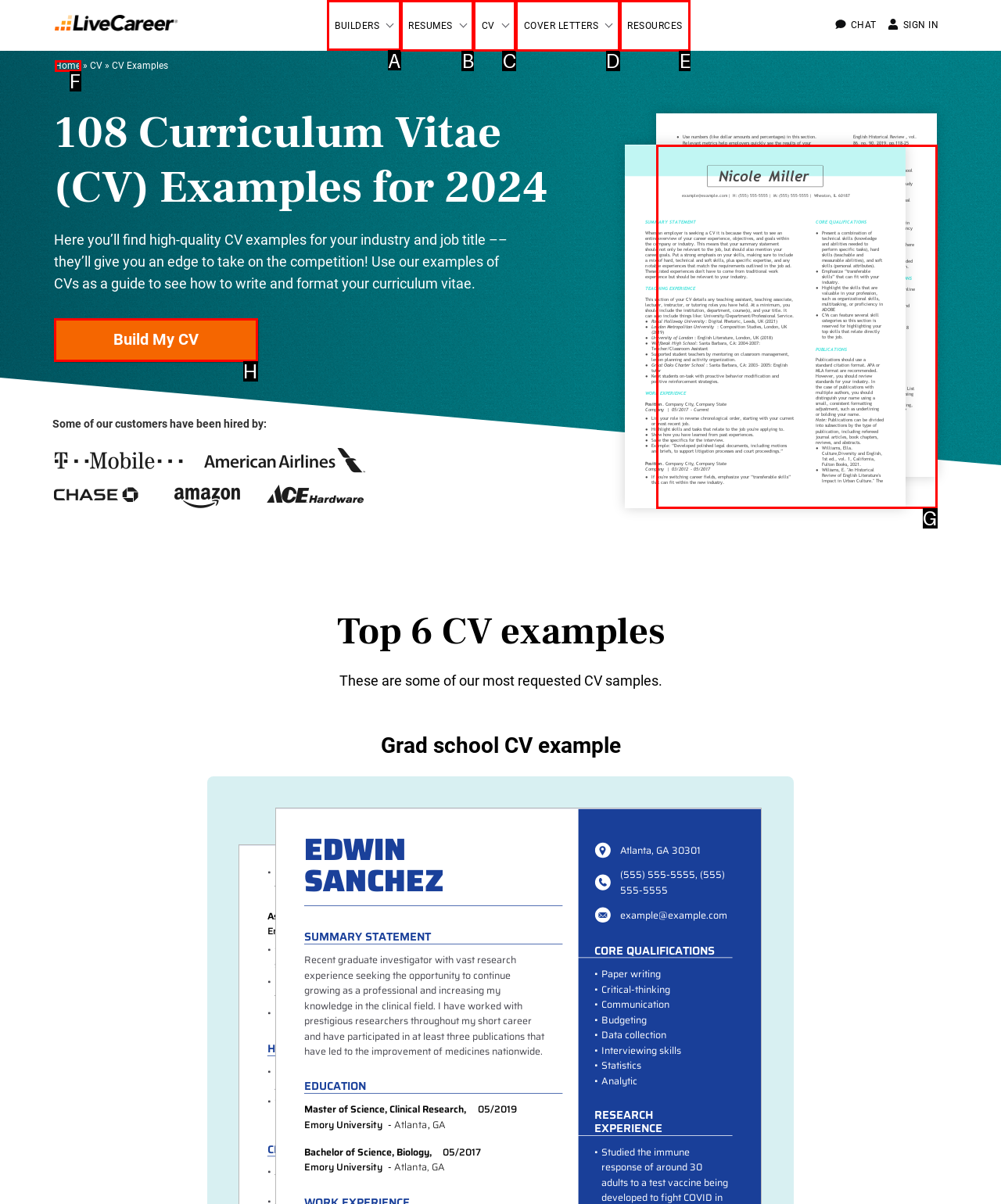Tell me which one HTML element I should click to complete the following task: Go to the Resume builder page Answer with the option's letter from the given choices directly.

A